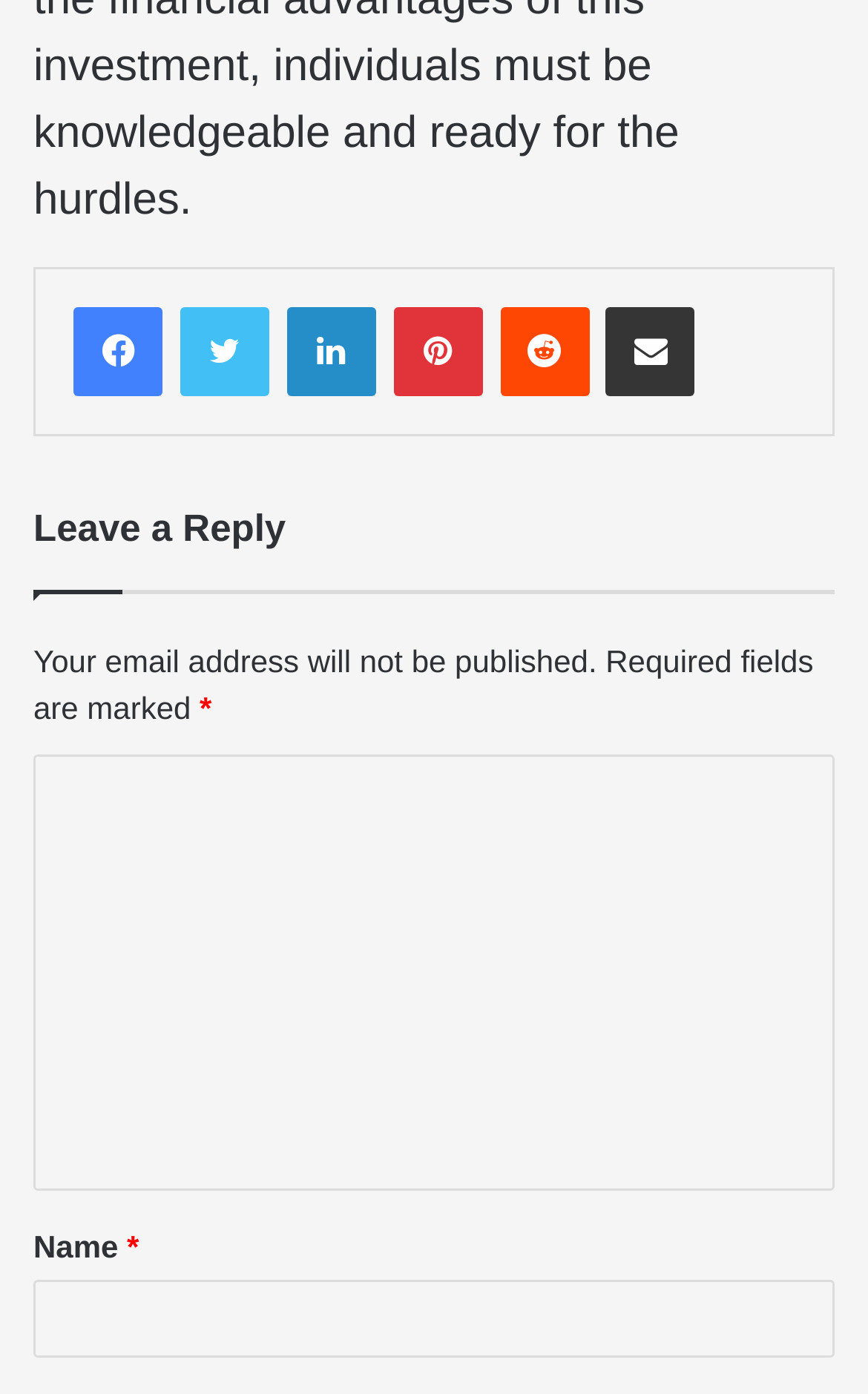Could you highlight the region that needs to be clicked to execute the instruction: "Enter your name"?

[0.038, 0.918, 0.962, 0.974]